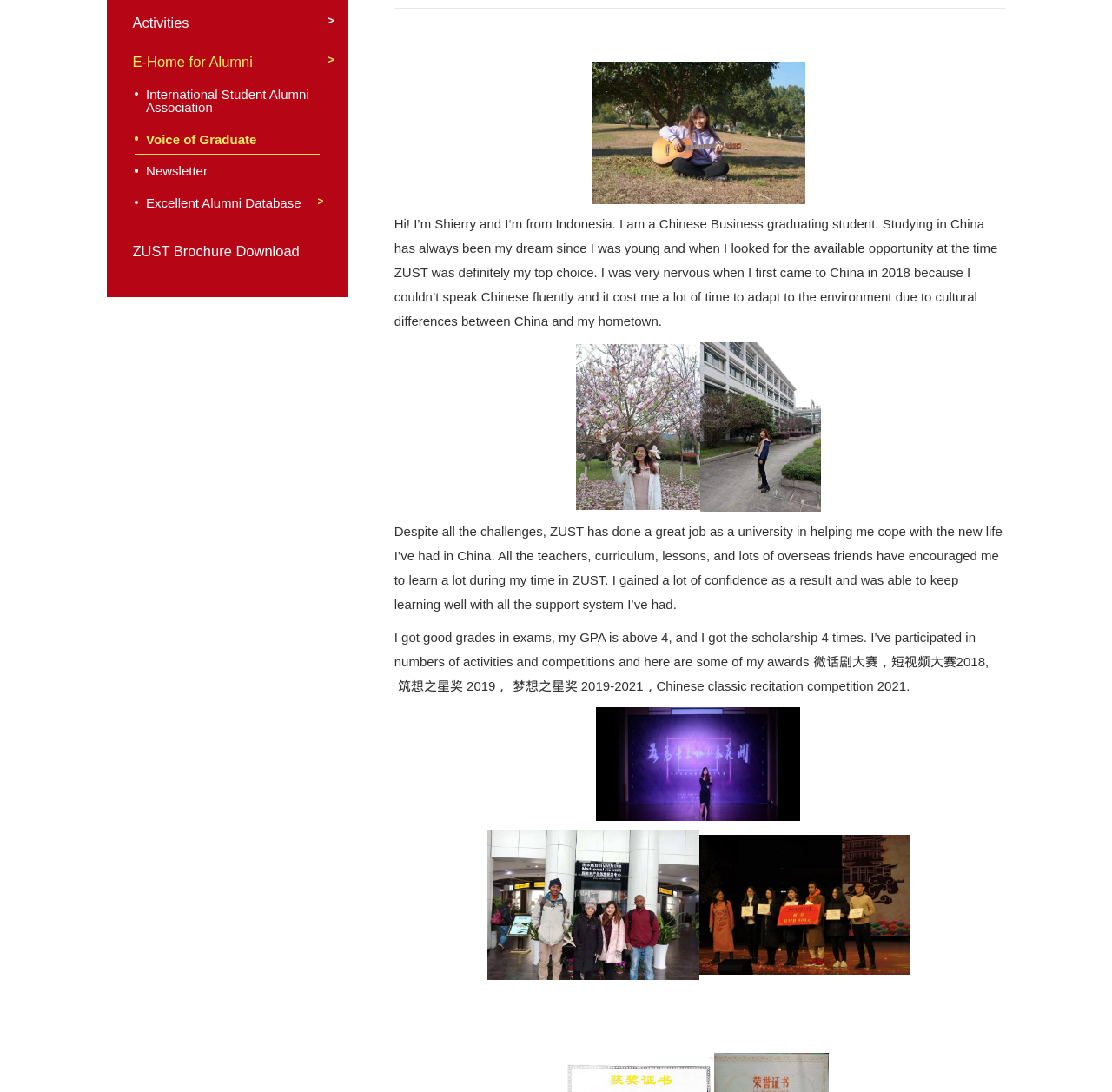From the webpage screenshot, identify the region described by Activities. Provide the bounding box coordinates as (top-left x, top-left y, bottom-right x, bottom-right y), with each value being a floating point number between 0 and 1.

[0.145, 0.189, 0.383, 0.217]